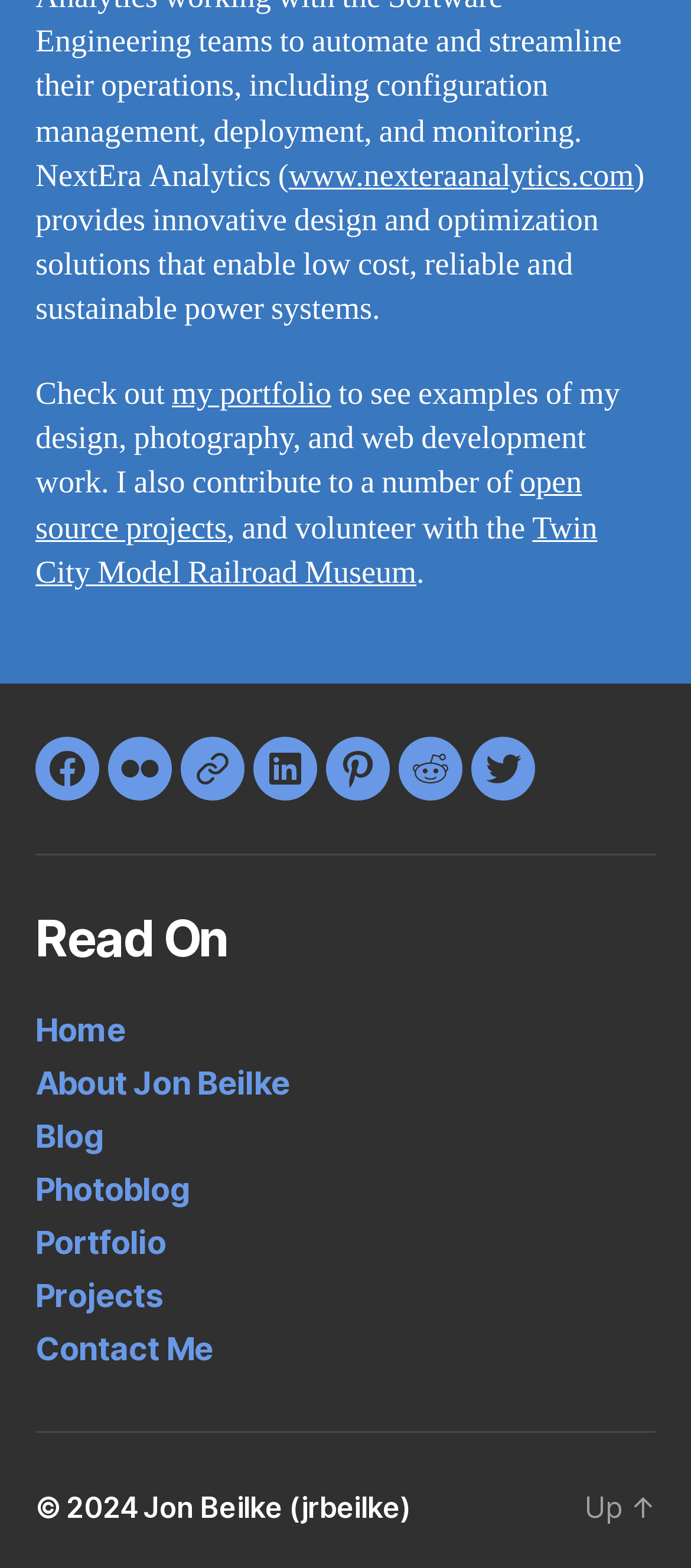Please identify the bounding box coordinates of the element I need to click to follow this instruction: "visit the Twin City Model Railroad Museum website".

[0.051, 0.324, 0.865, 0.378]